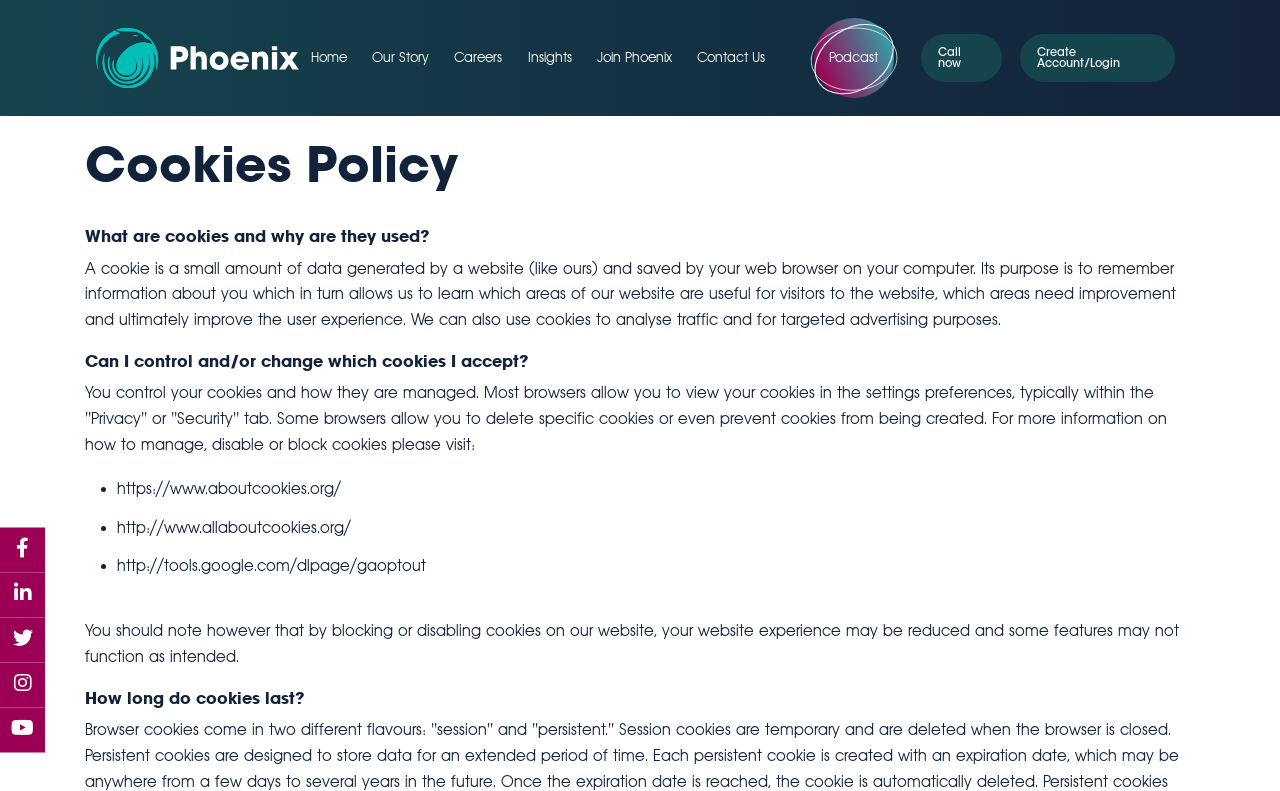Use a single word or phrase to answer the question: What are some resources for managing cookies?

Aboutcookies.org, allaboutcookies.org, etc.